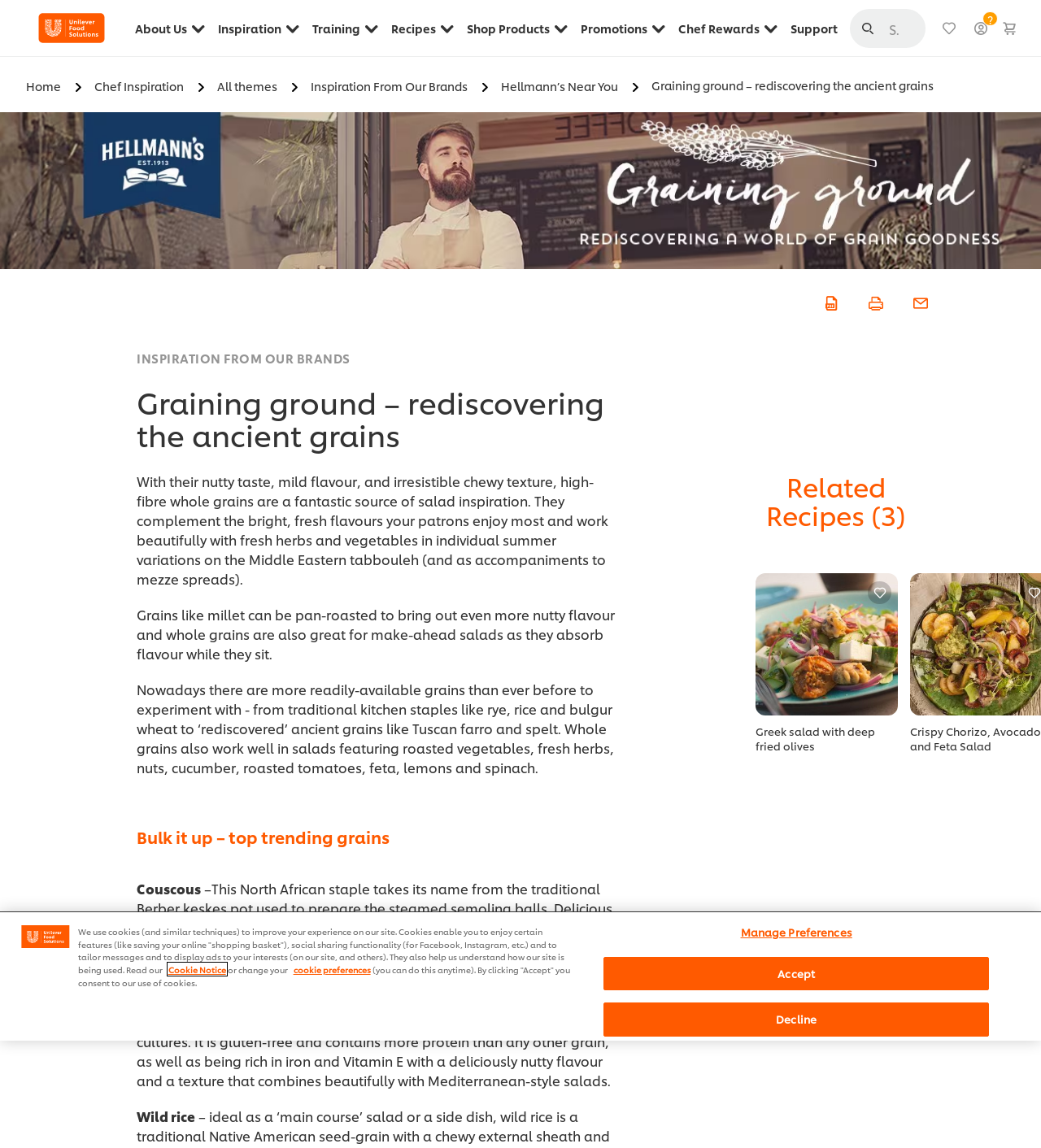Locate the bounding box coordinates of the area where you should click to accomplish the instruction: "check out the Instagram page".

None